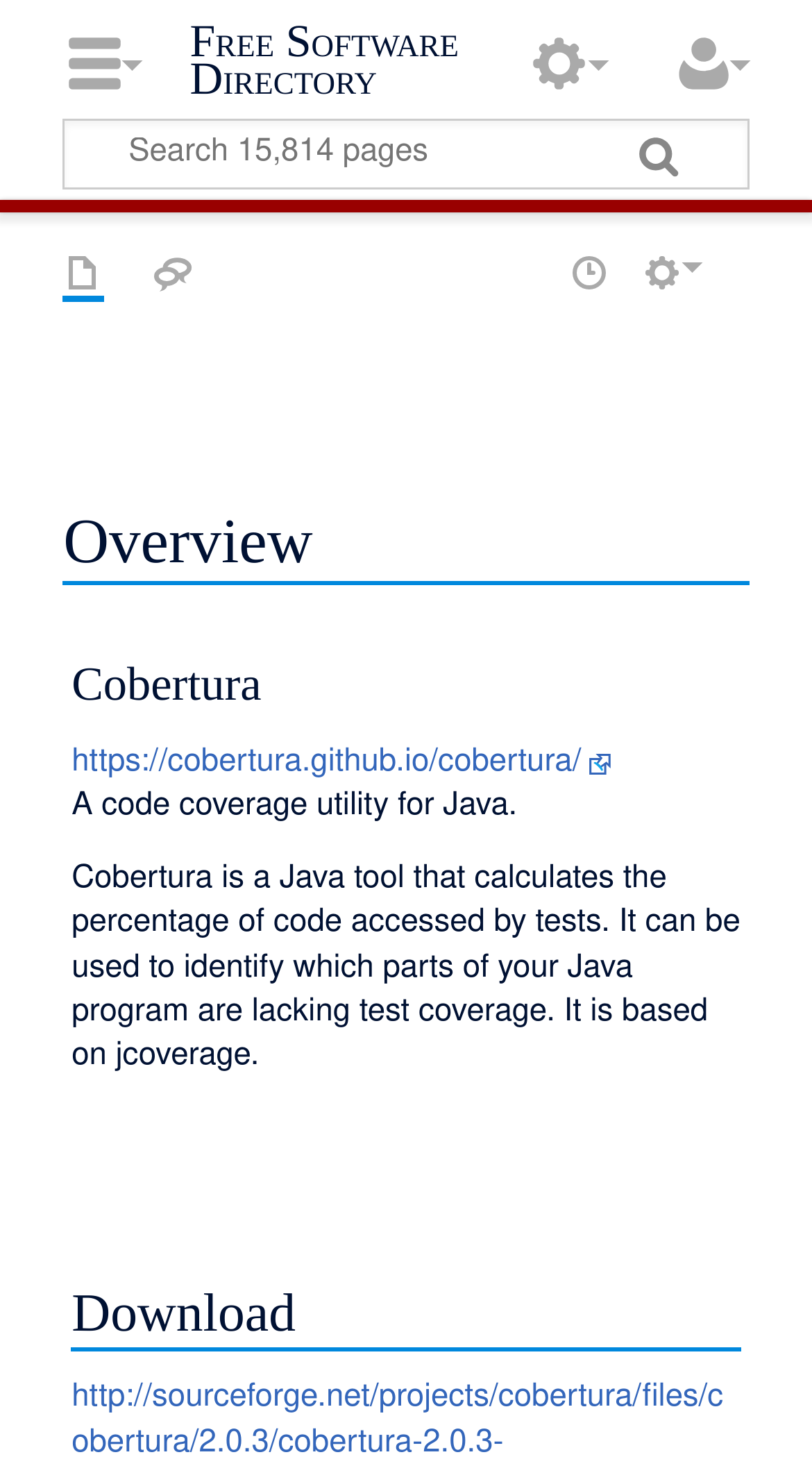Indicate the bounding box coordinates of the clickable region to achieve the following instruction: "Check the 'FAQ' section."

None